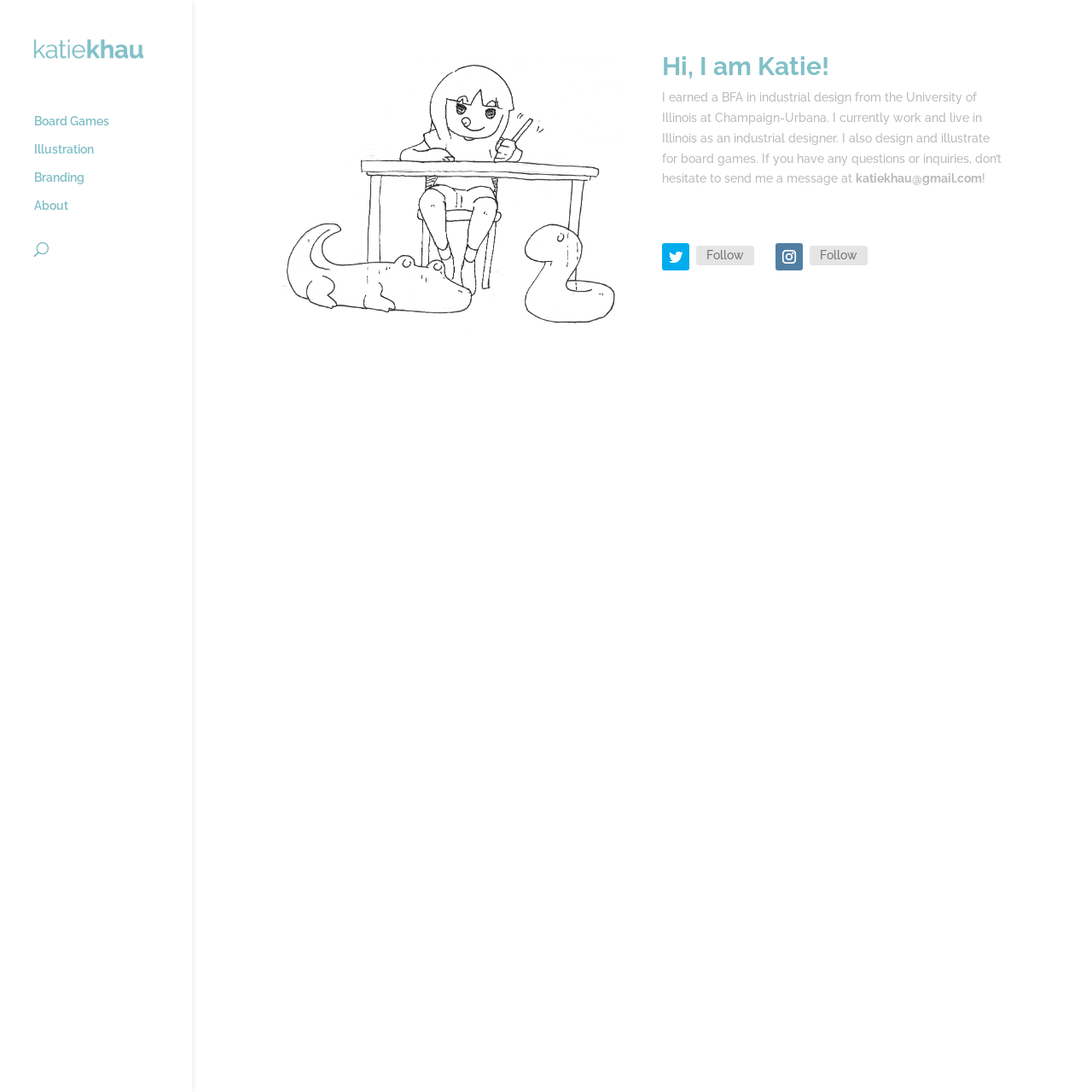Please locate the bounding box coordinates of the element that should be clicked to achieve the given instruction: "go to katiekhau homepage".

[0.031, 0.048, 0.145, 0.06]